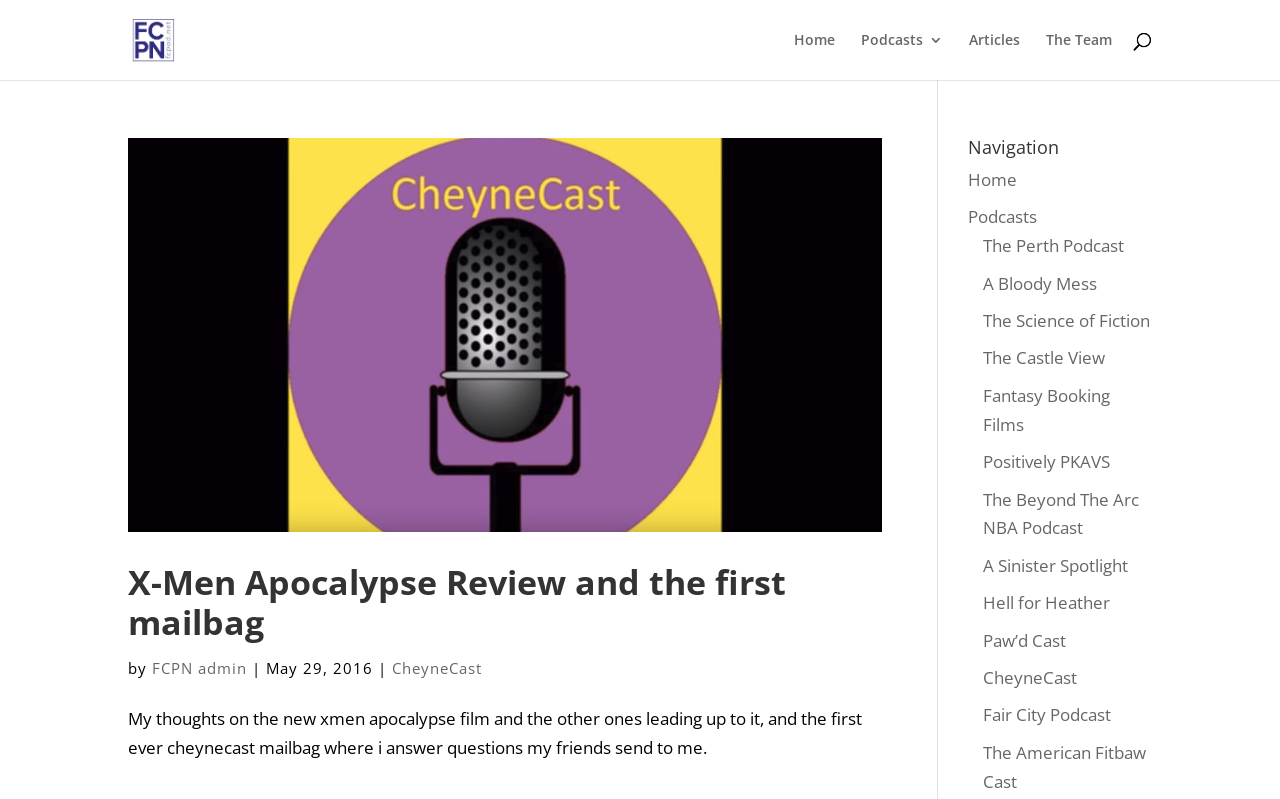Give a one-word or short phrase answer to the question: 
What is the name of the podcast network?

Fair City Podcast Network